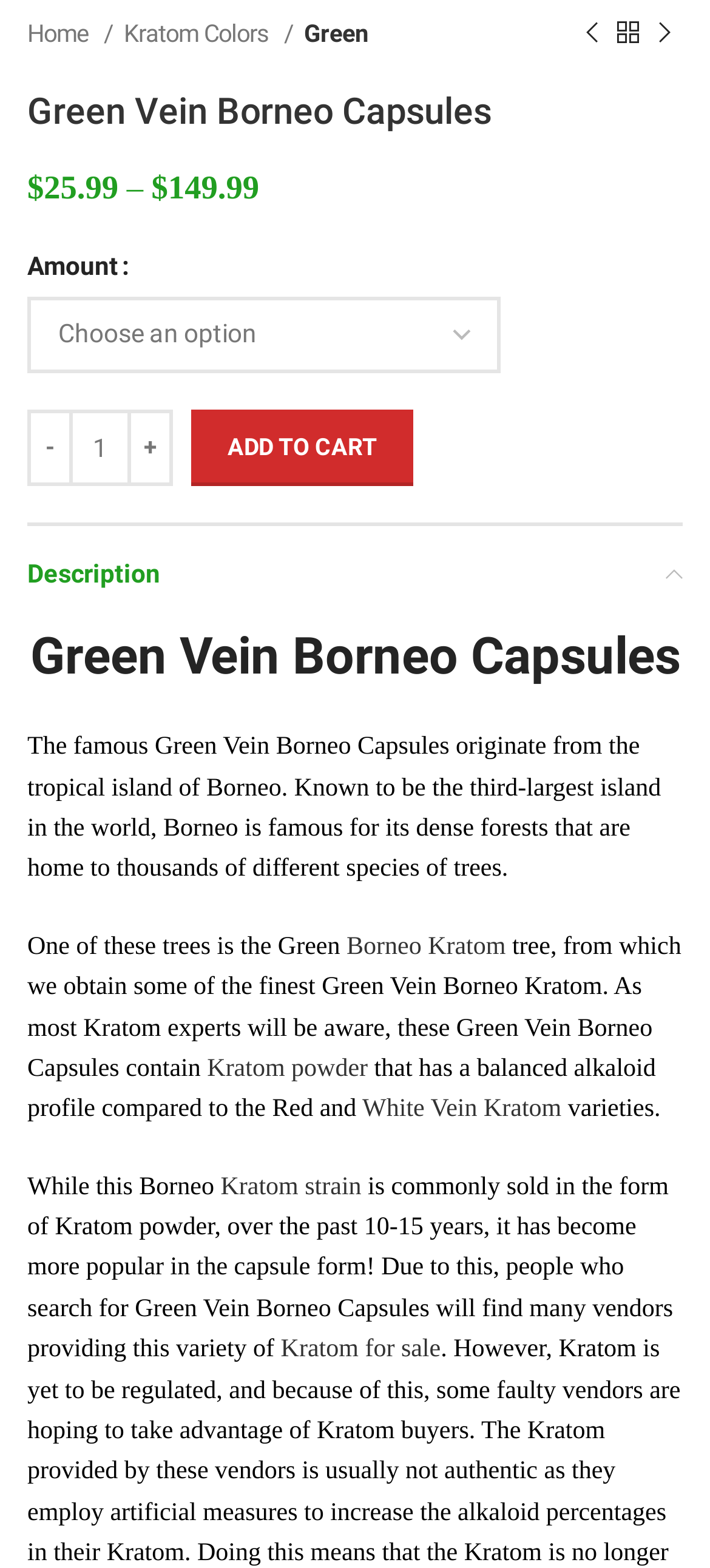Identify the bounding box for the described UI element: "White Vein Kratom".

[0.51, 0.699, 0.791, 0.717]